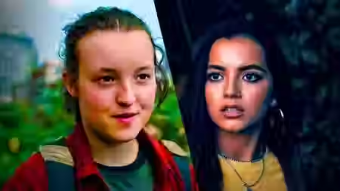Please provide a comprehensive response to the question below by analyzing the image: 
Are the two characters in the same location?

The caption presents a split-screen format, but it does not provide explicit information about whether the two characters are in the same location or not. It only suggests a narrative connection between them.